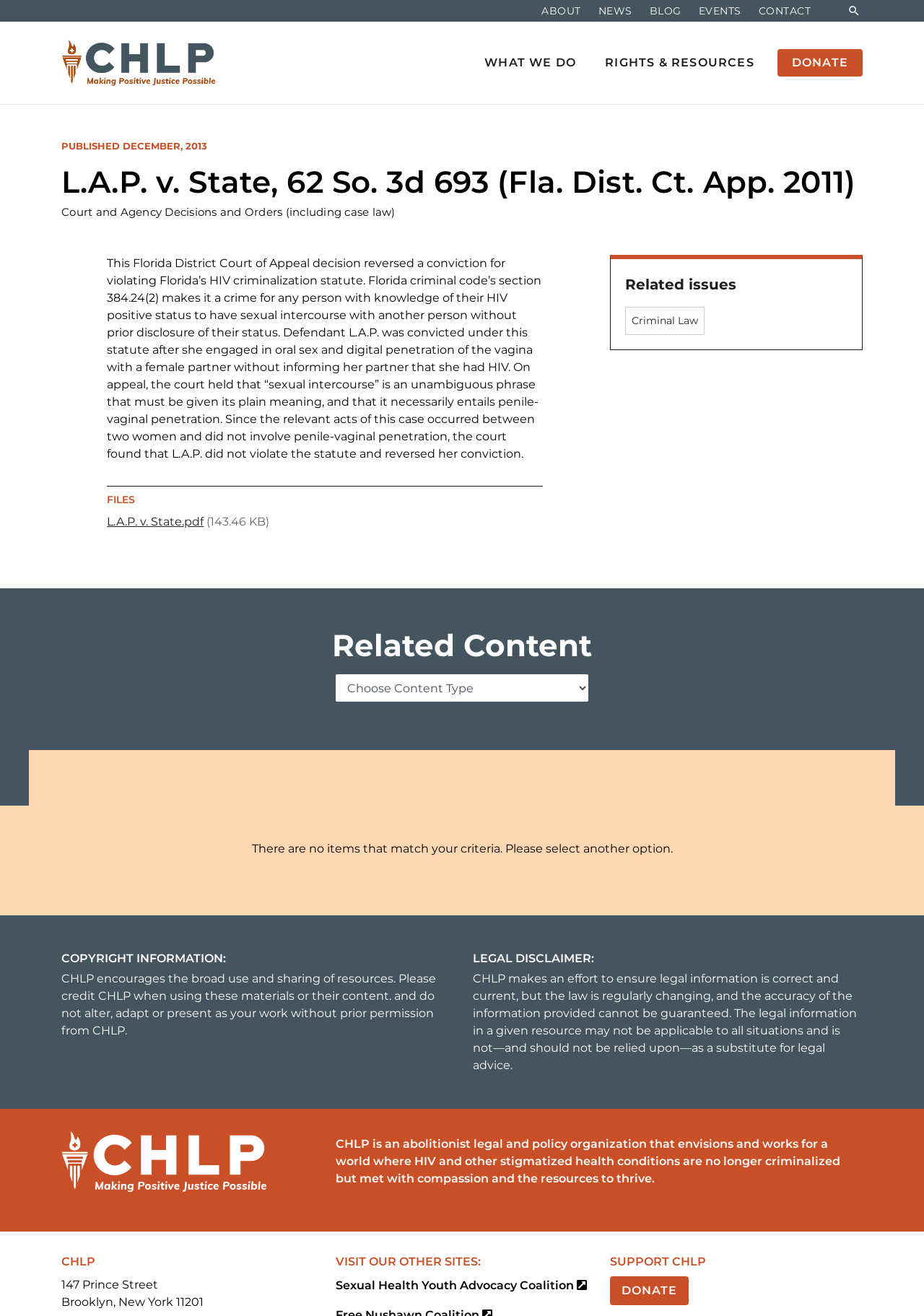Please identify the bounding box coordinates of the clickable region that I should interact with to perform the following instruction: "Go to the 'WHAT WE DO' page". The coordinates should be expressed as four float numbers between 0 and 1, i.e., [left, top, right, bottom].

[0.518, 0.035, 0.63, 0.061]